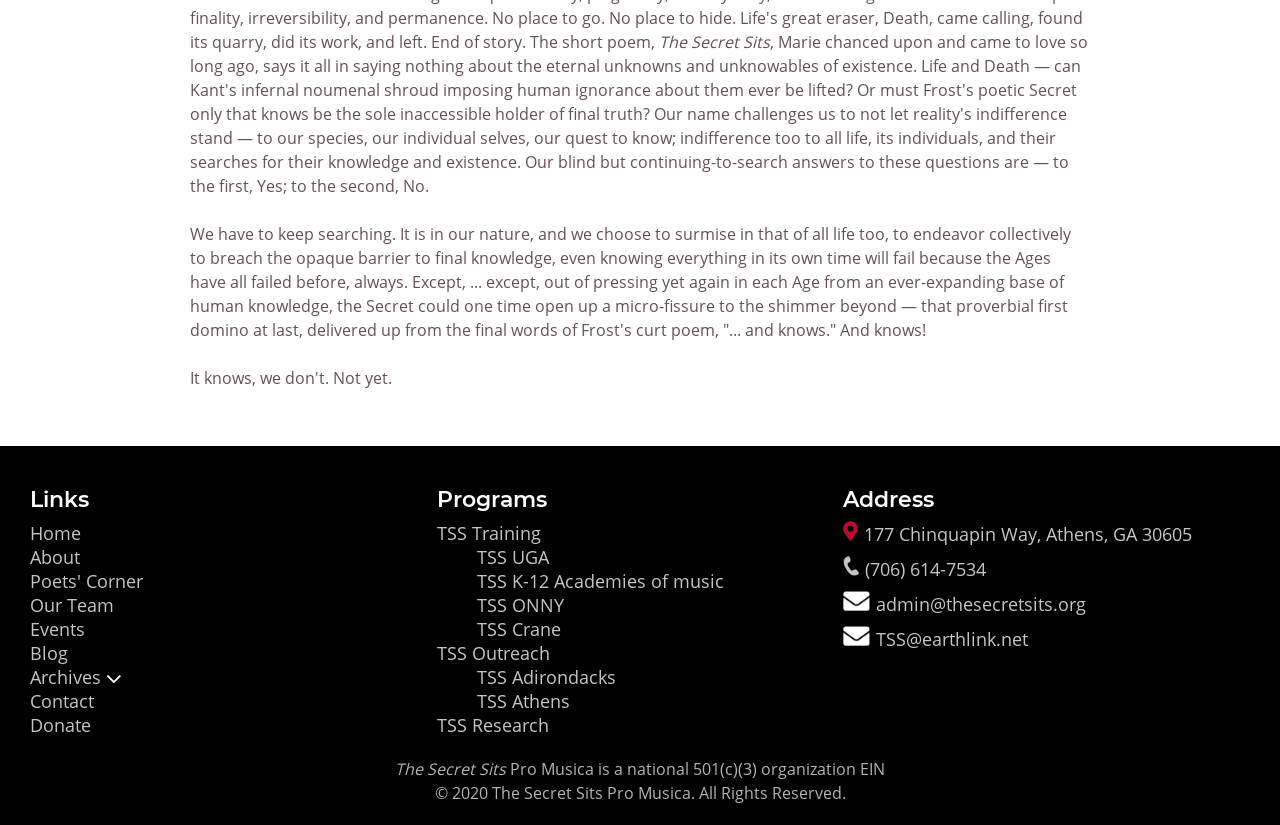Please identify the bounding box coordinates of the element that needs to be clicked to perform the following instruction: "Click on the 'About' link".

[0.023, 0.66, 0.062, 0.689]